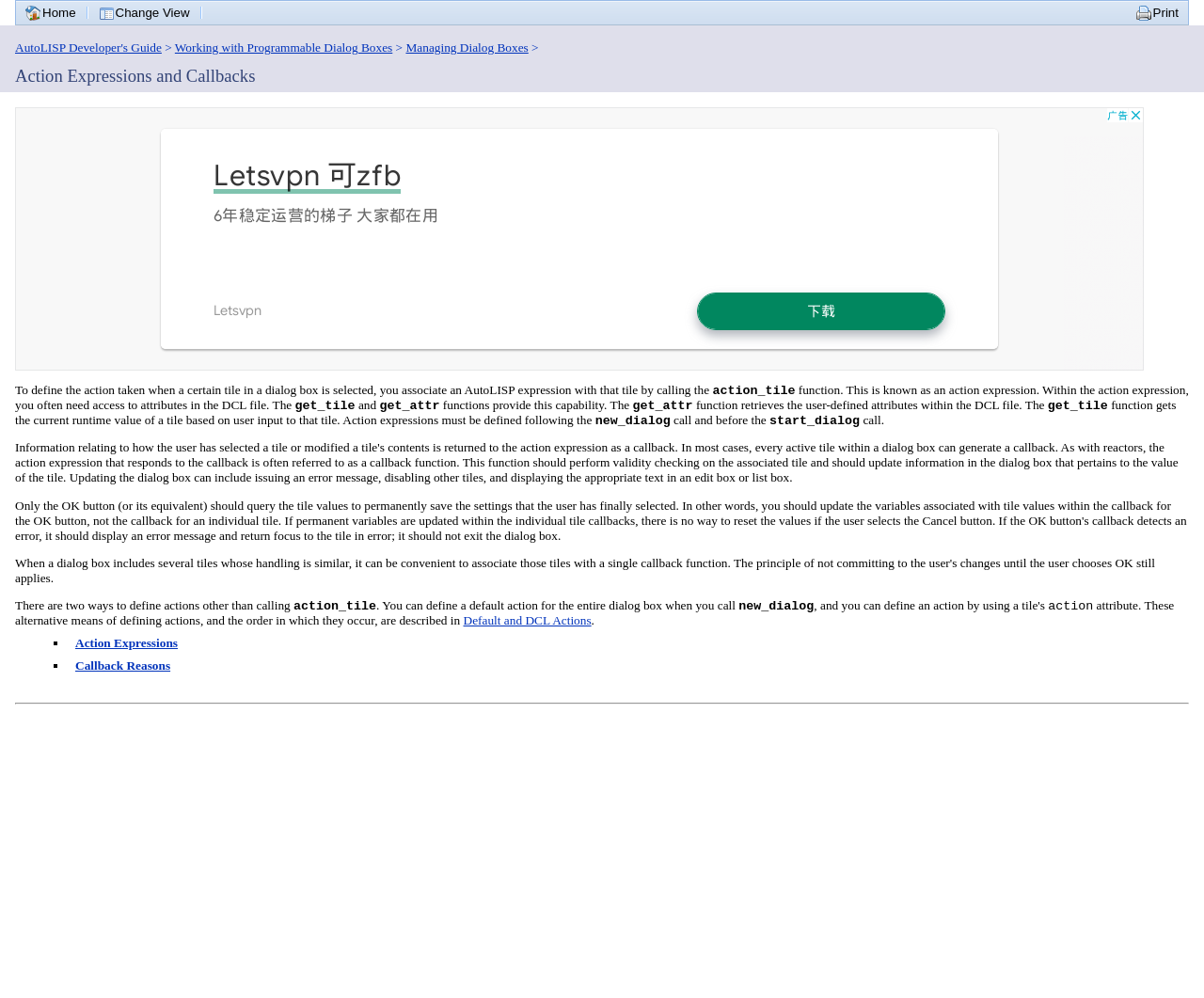Provide a single word or phrase answer to the question: 
Where is the link 'Print' located?

Right side of the page